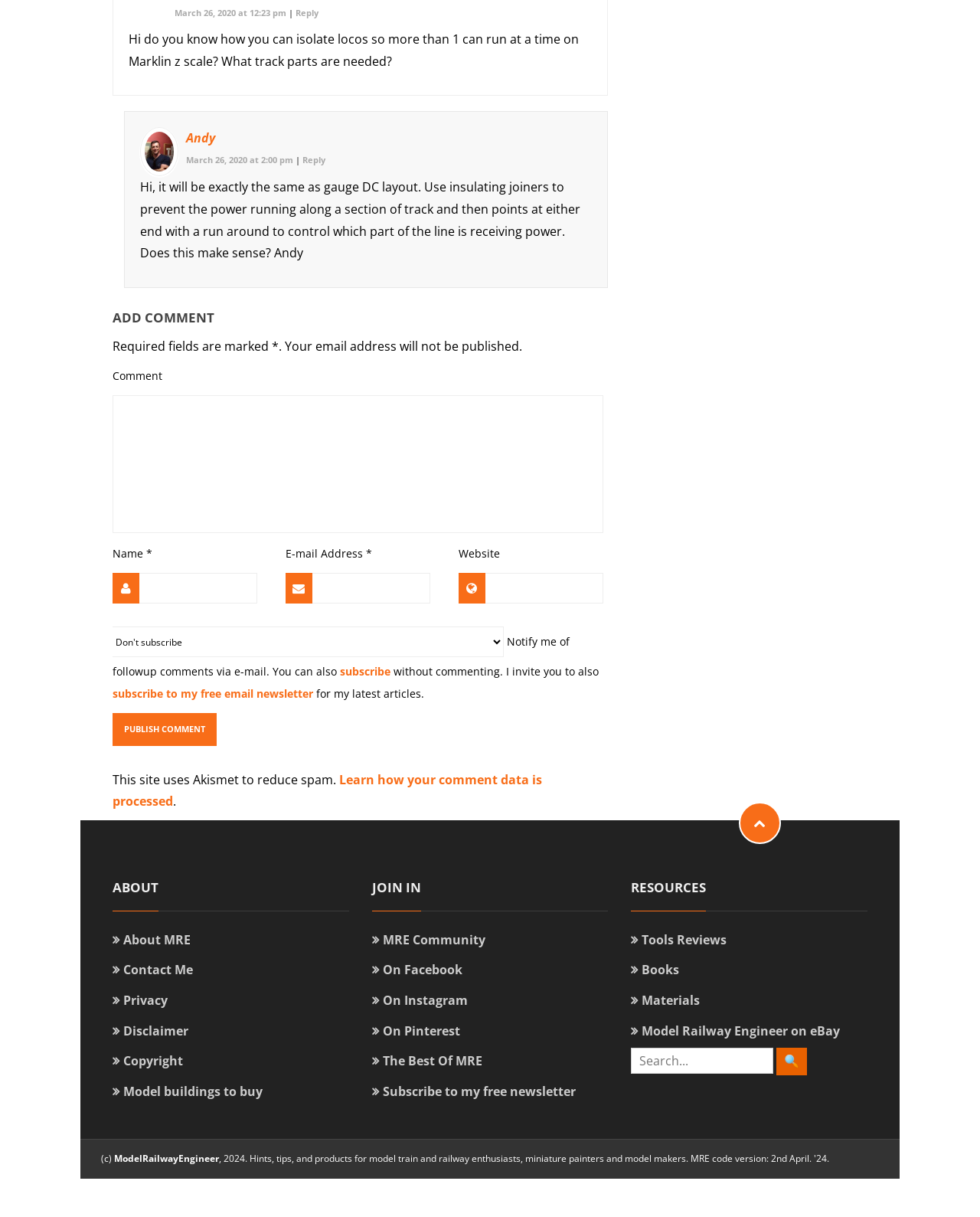Kindly provide the bounding box coordinates of the section you need to click on to fulfill the given instruction: "Subscribe to my free email newsletter".

[0.115, 0.564, 0.319, 0.576]